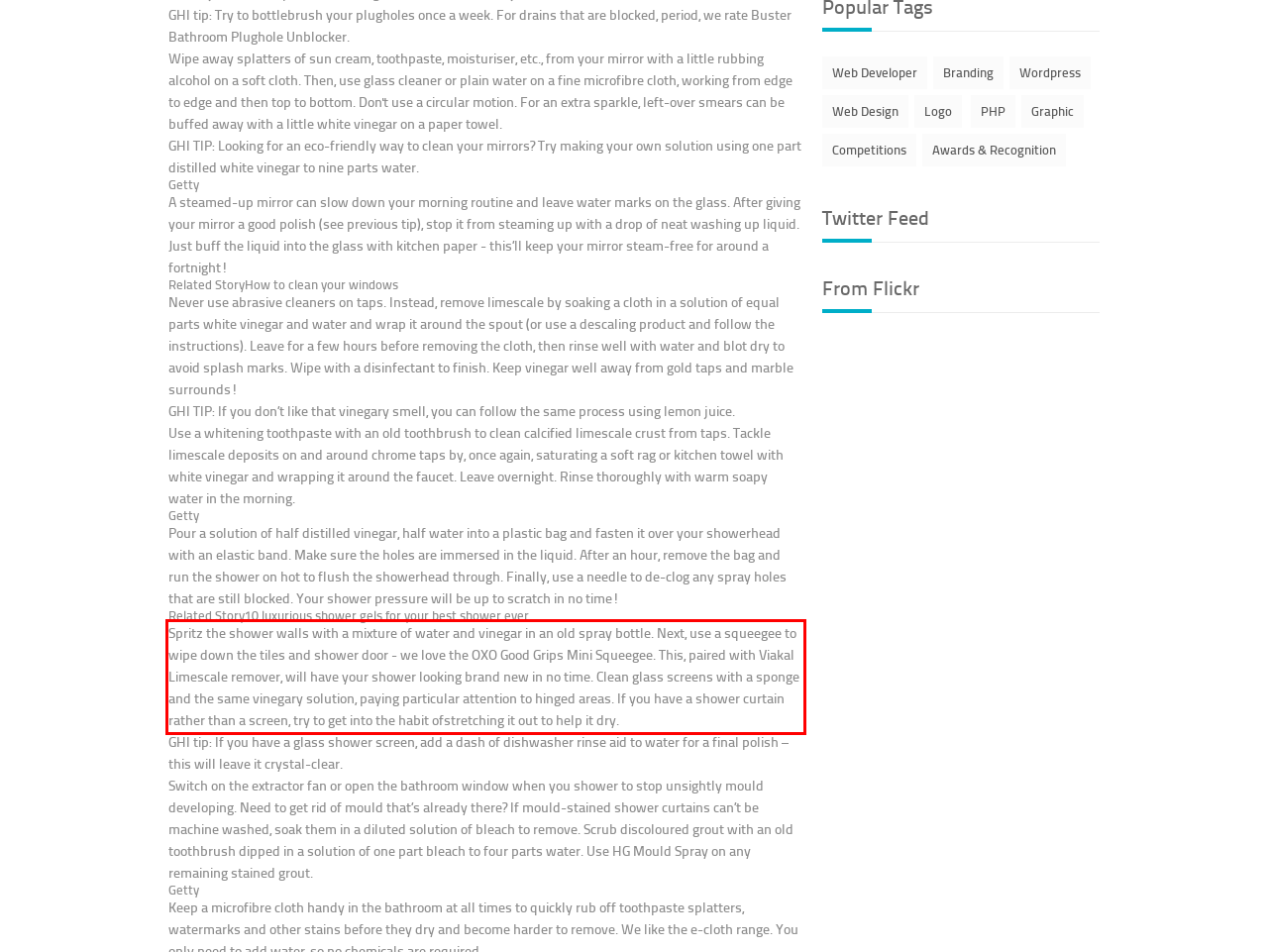You have a screenshot of a webpage, and there is a red bounding box around a UI element. Utilize OCR to extract the text within this red bounding box.

Spritz the shower walls with a mixture of water and vinegar in an old spray bottle. Next, use a squeegee to wipe down the tiles and shower door - we love the OXO Good Grips Mini Squeegee. This, paired with Viakal Limescale remover, will have your shower looking brand new in no time. Clean glass screens with a sponge and the same vinegary solution, paying particular attention to hinged areas. If you have a shower curtain rather than a screen, try to get into the habit ofstretching it out to help it dry.